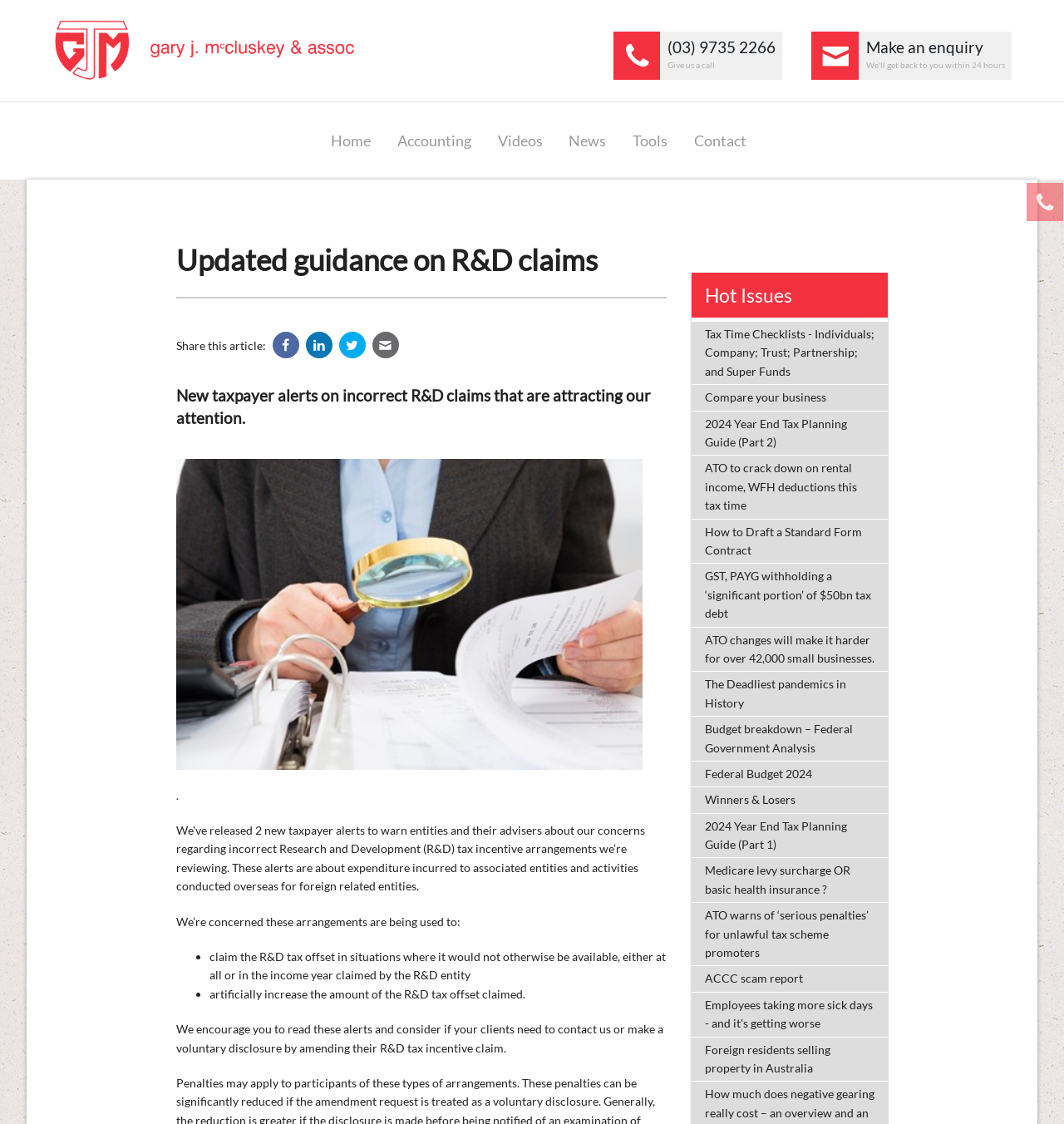Use the details in the image to answer the question thoroughly: 
What is the purpose of the taxpayer alerts?

The webpage mentions 'New taxpayer alerts on incorrect R&D claims that are attracting our attention.' This suggests that the alerts are intended to draw attention to incorrect claims made by taxpayers.